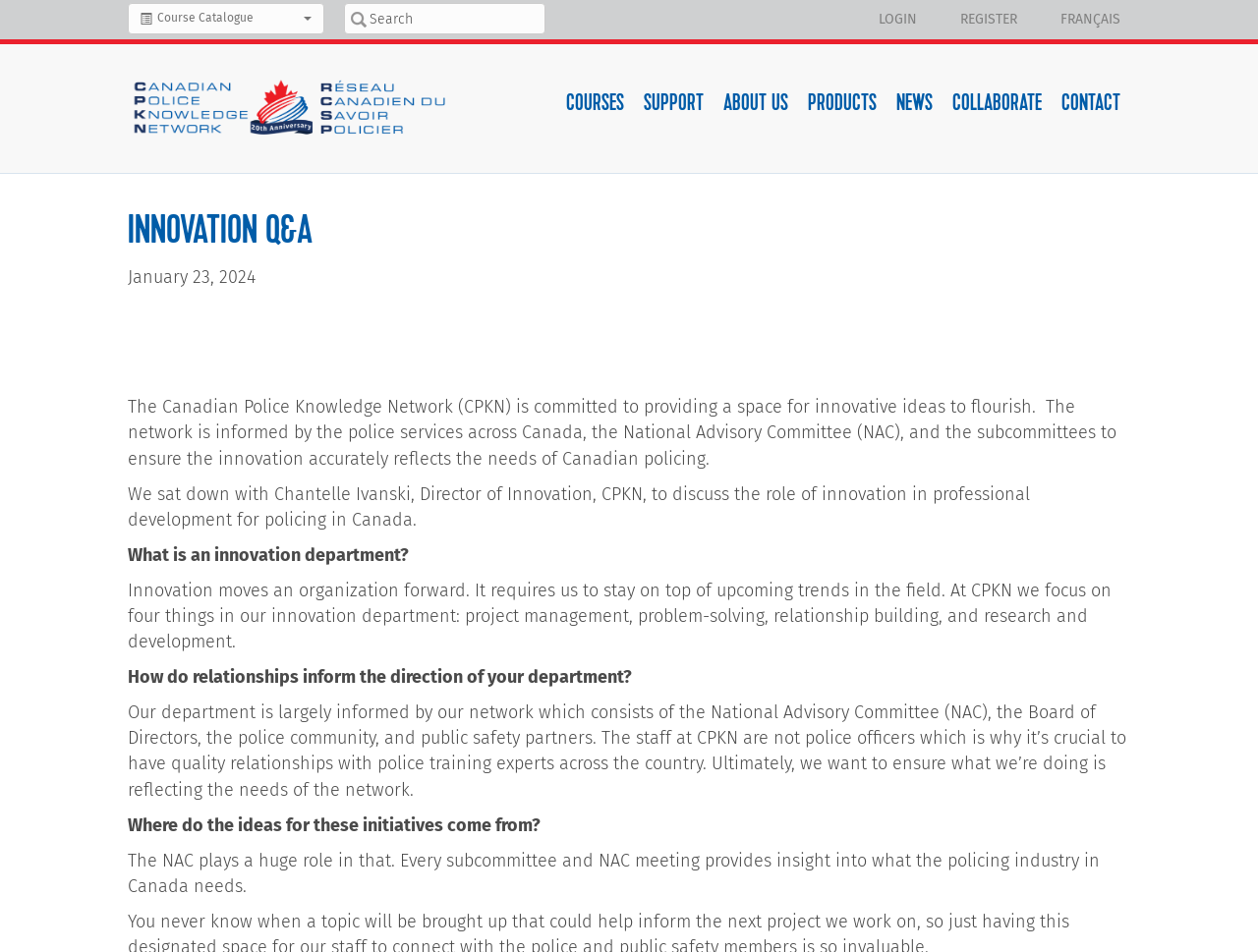Provide a brief response in the form of a single word or phrase:
What are the four things focused on in the innovation department?

Project management, problem-solving, relationship building, and research and development